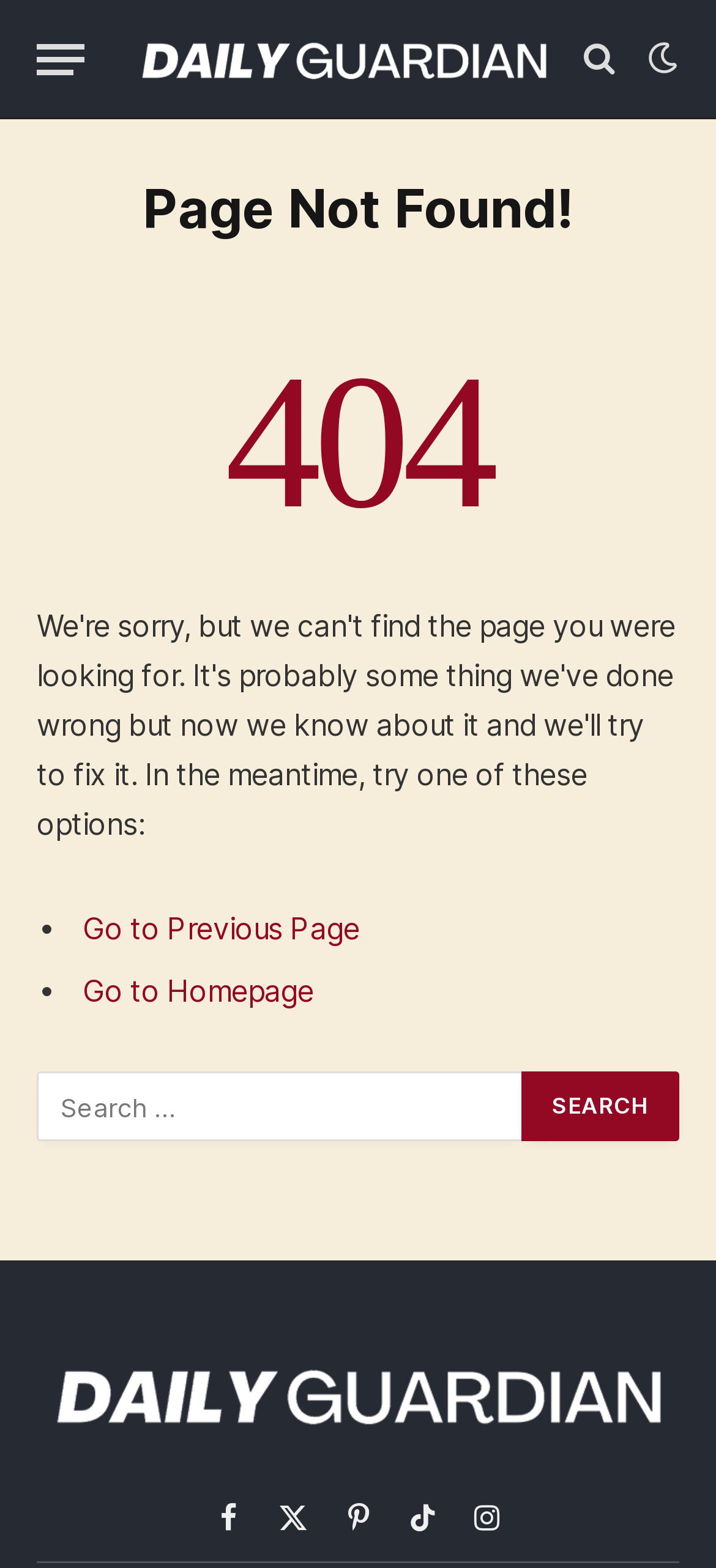Please give a succinct answer using a single word or phrase:
What is the error code displayed on the page?

404